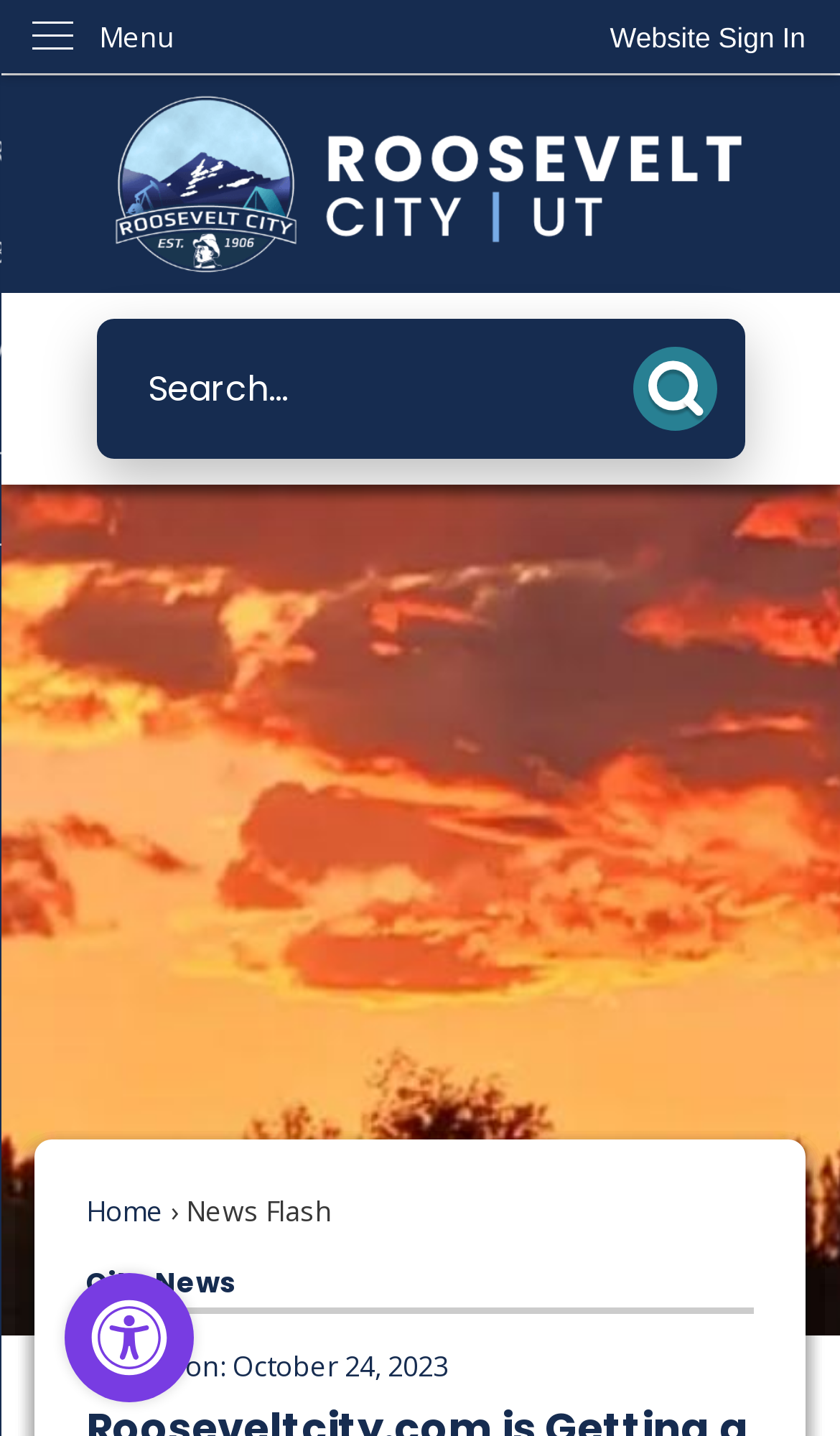What is the date of the latest news flash?
Provide a concise answer using a single word or phrase based on the image.

October 24, 2023